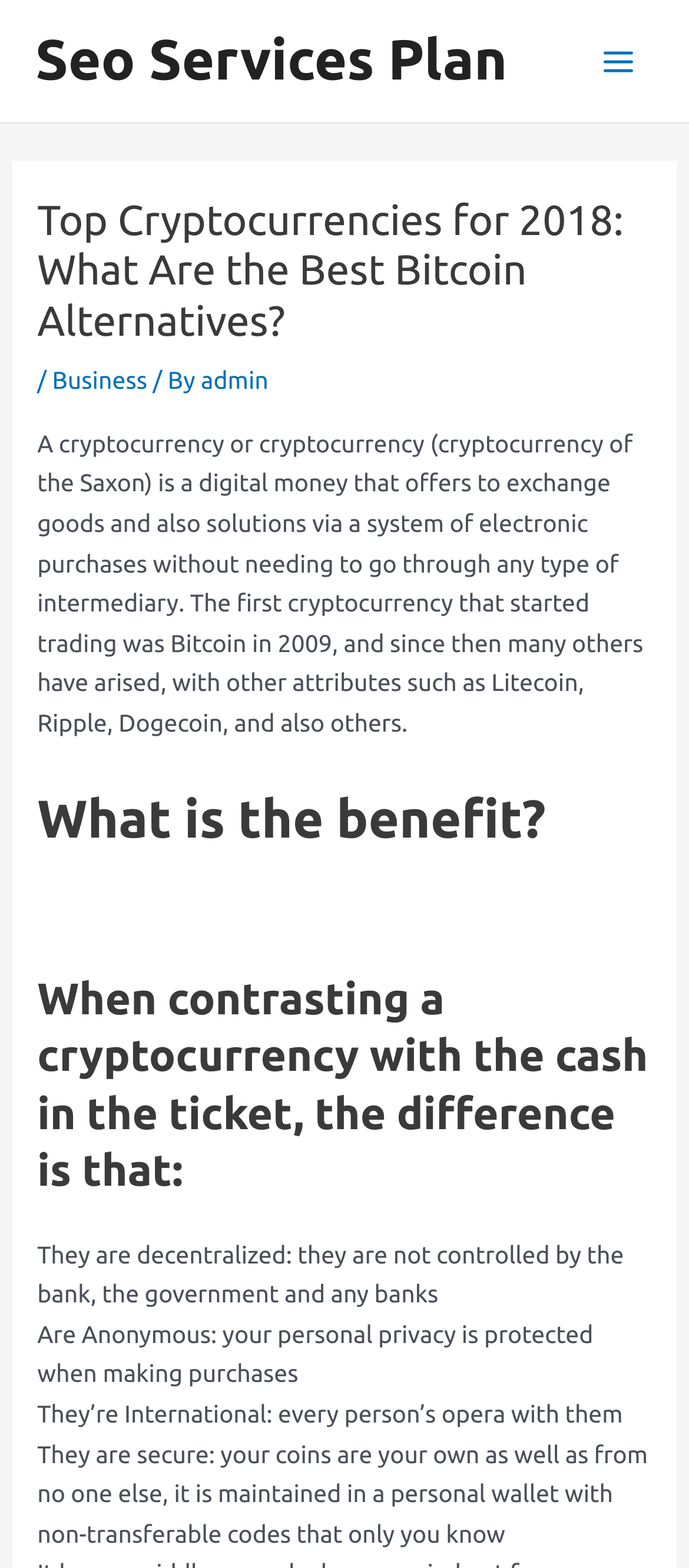What is a cryptocurrency?
Please provide a single word or phrase as the answer based on the screenshot.

Digital money